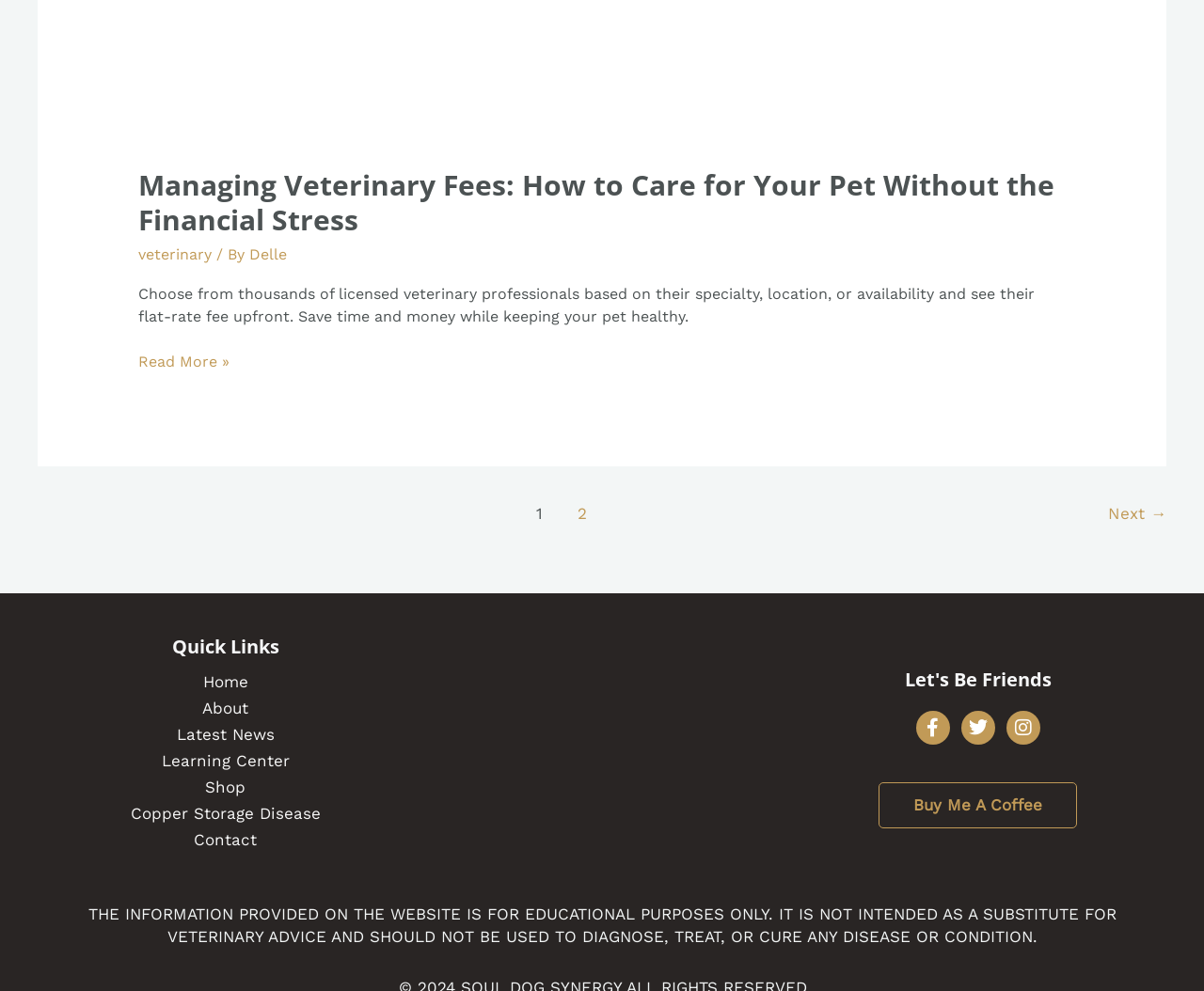Determine the bounding box coordinates for the clickable element to execute this instruction: "Read more about managing veterinary fees". Provide the coordinates as four float numbers between 0 and 1, i.e., [left, top, right, bottom].

[0.115, 0.354, 0.19, 0.377]